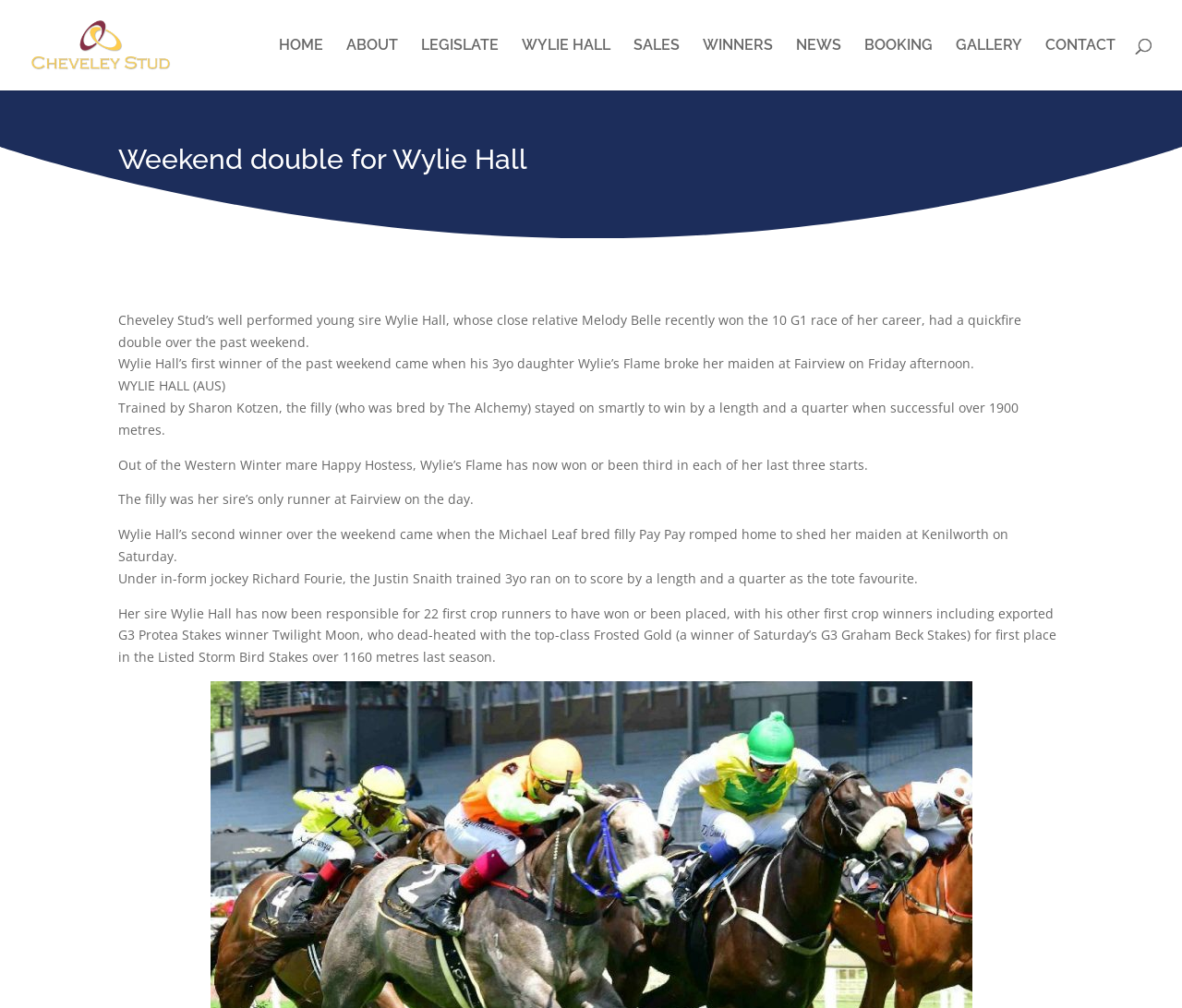Identify the bounding box coordinates for the UI element that matches this description: "CONTACT".

[0.884, 0.038, 0.944, 0.09]